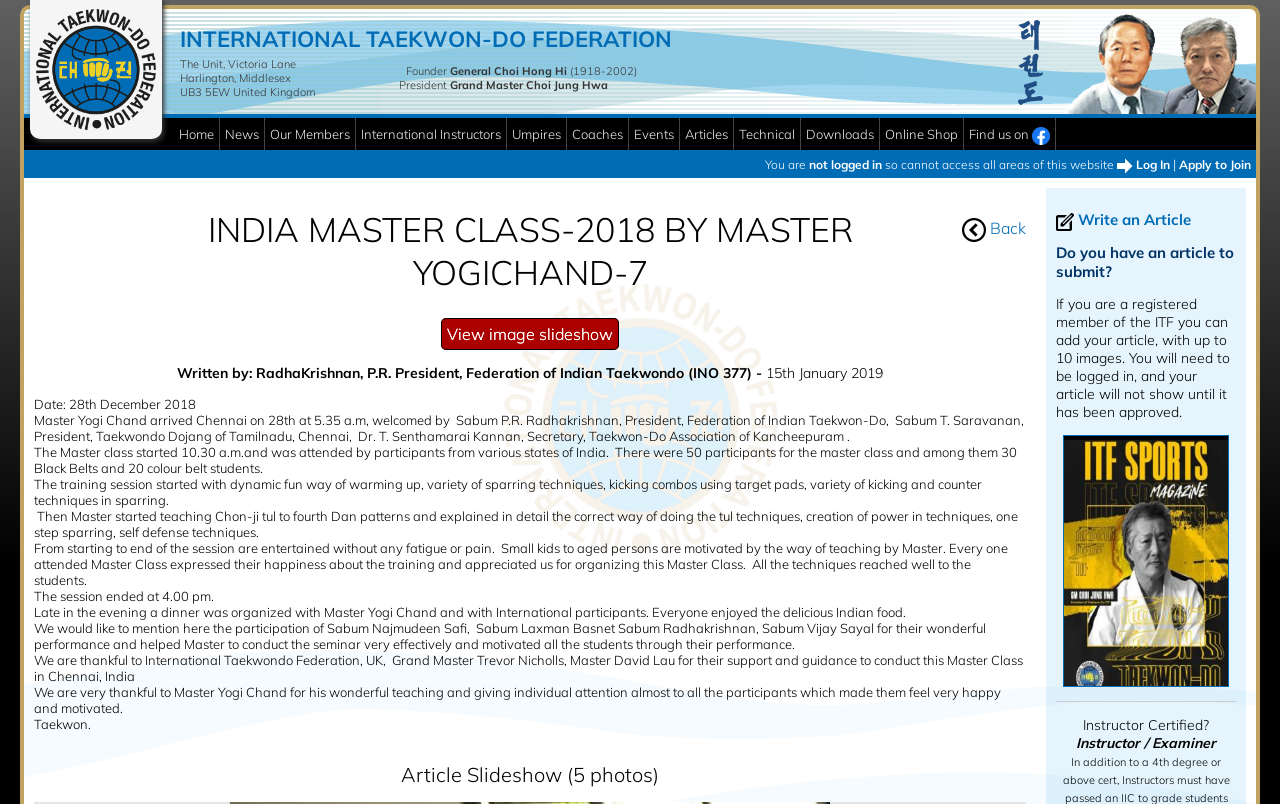Please specify the bounding box coordinates in the format (top-left x, top-left y, bottom-right x, bottom-right y), with values ranging from 0 to 1. Identify the bounding box for the UI component described as follows: Online Shop

[0.688, 0.157, 0.752, 0.177]